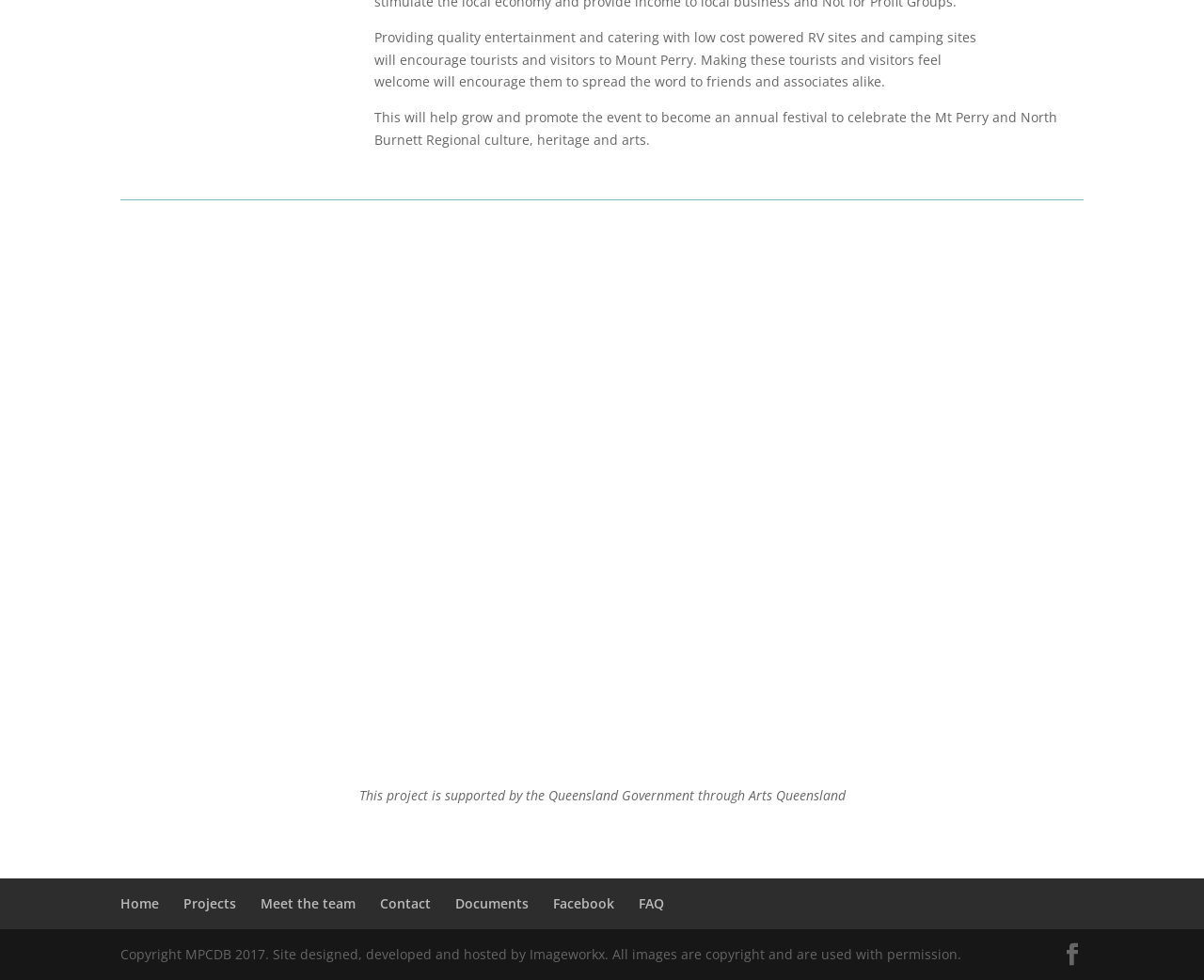Please answer the following question as detailed as possible based on the image: 
Who are the sponsors of the Mt Perry Christmas in July event?

The sponsors of the Mt Perry Christmas in July event are listed under the 'Our Sponsors' heading, which includes North Burnett Regional Council, Bendigo Bank Gin Gin, Evolution Mining MRO, Mount Perry Grand Hotel, McKay’s Fuel & Rural, and RADF – Qld Government.